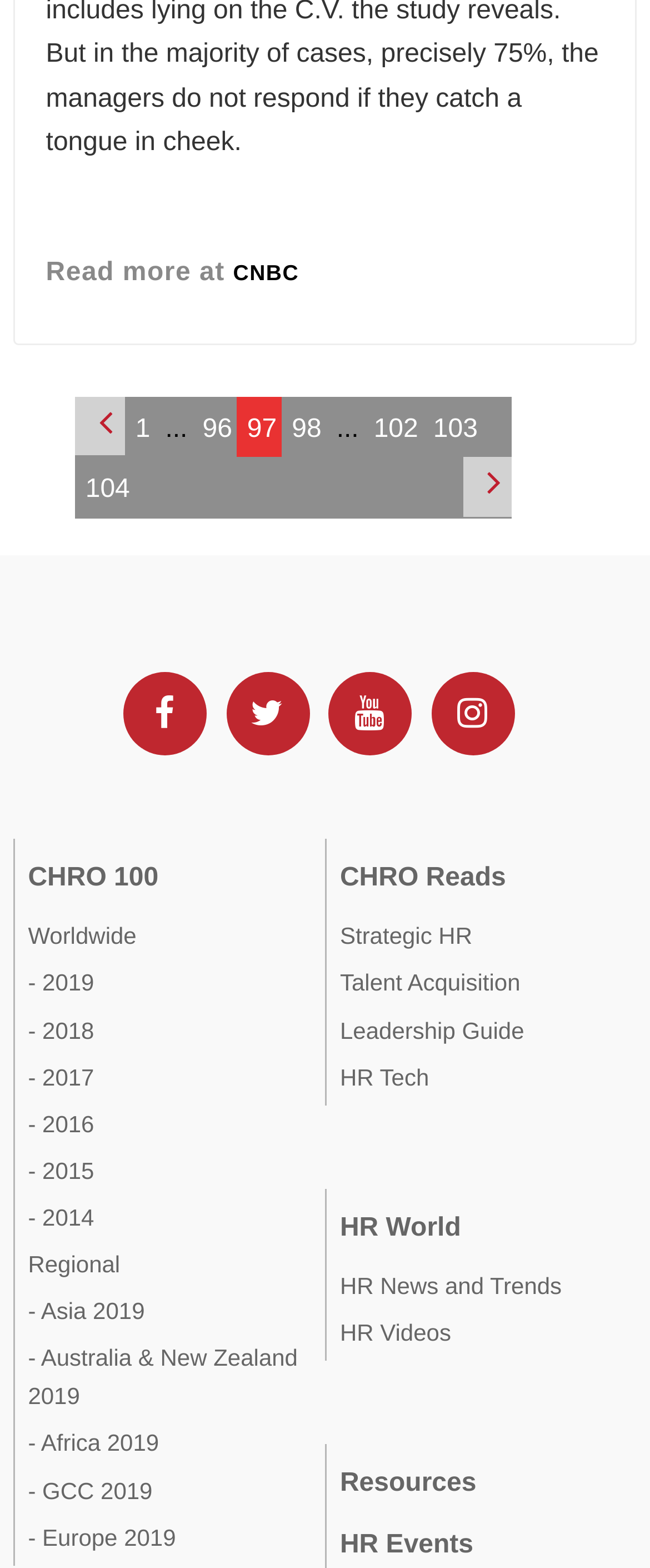Please identify the bounding box coordinates of the element on the webpage that should be clicked to follow this instruction: "read about Festival of “la Santa Cruz”". The bounding box coordinates should be given as four float numbers between 0 and 1, formatted as [left, top, right, bottom].

None